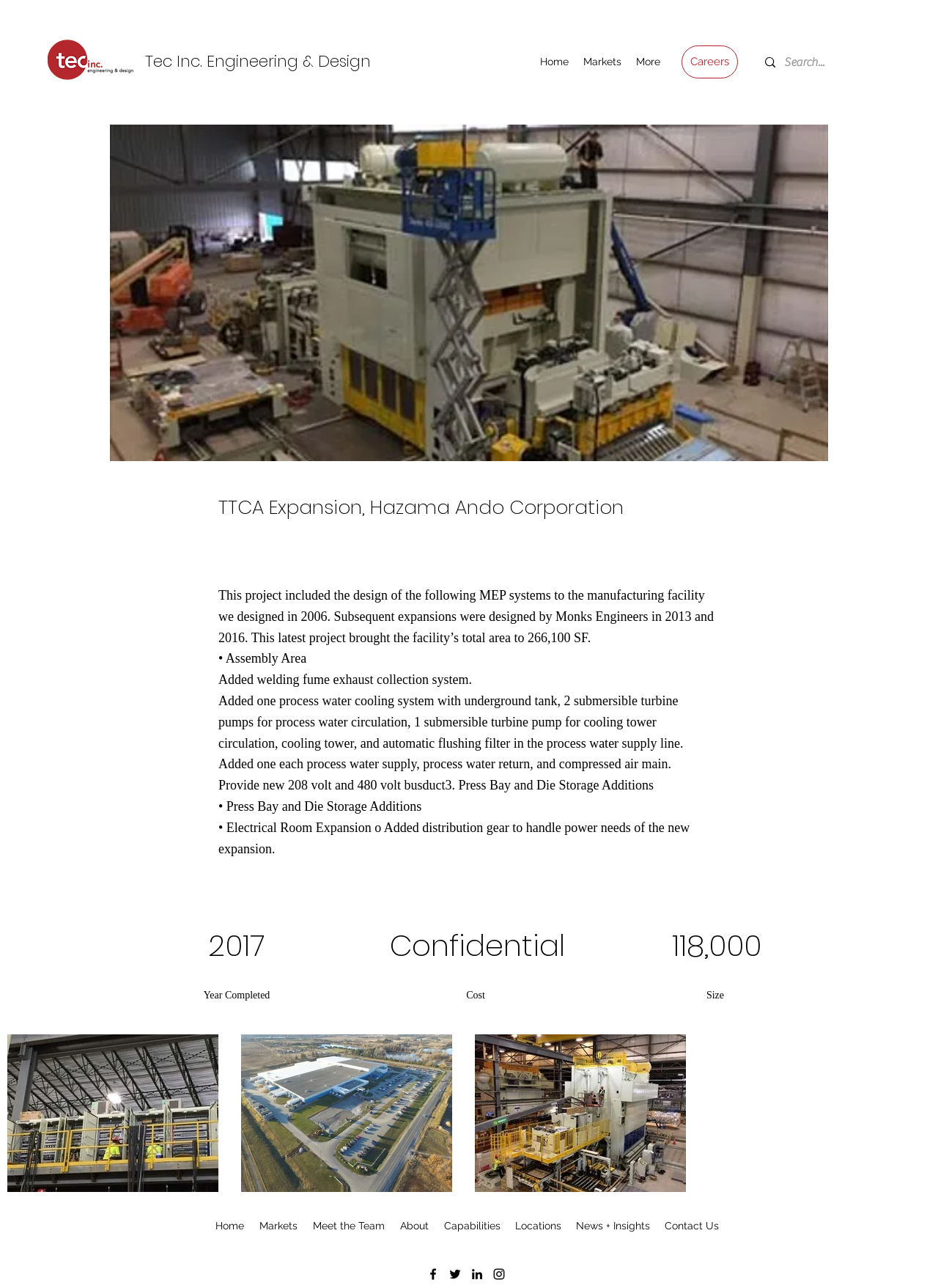How many social media links are there?
From the screenshot, supply a one-word or short-phrase answer.

4